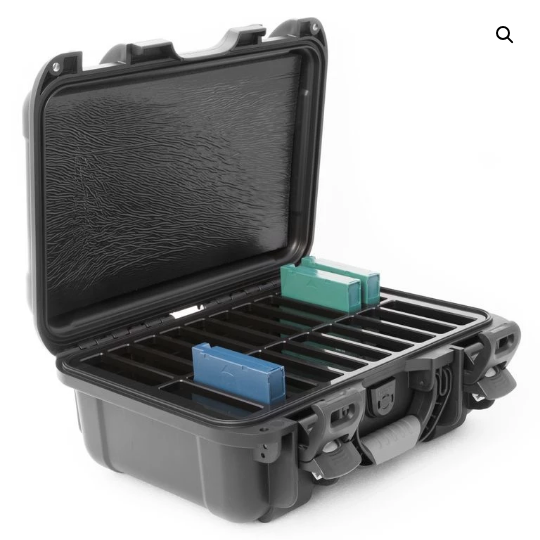Please answer the following question using a single word or phrase: 
How many LTO cartridges can the case hold?

20